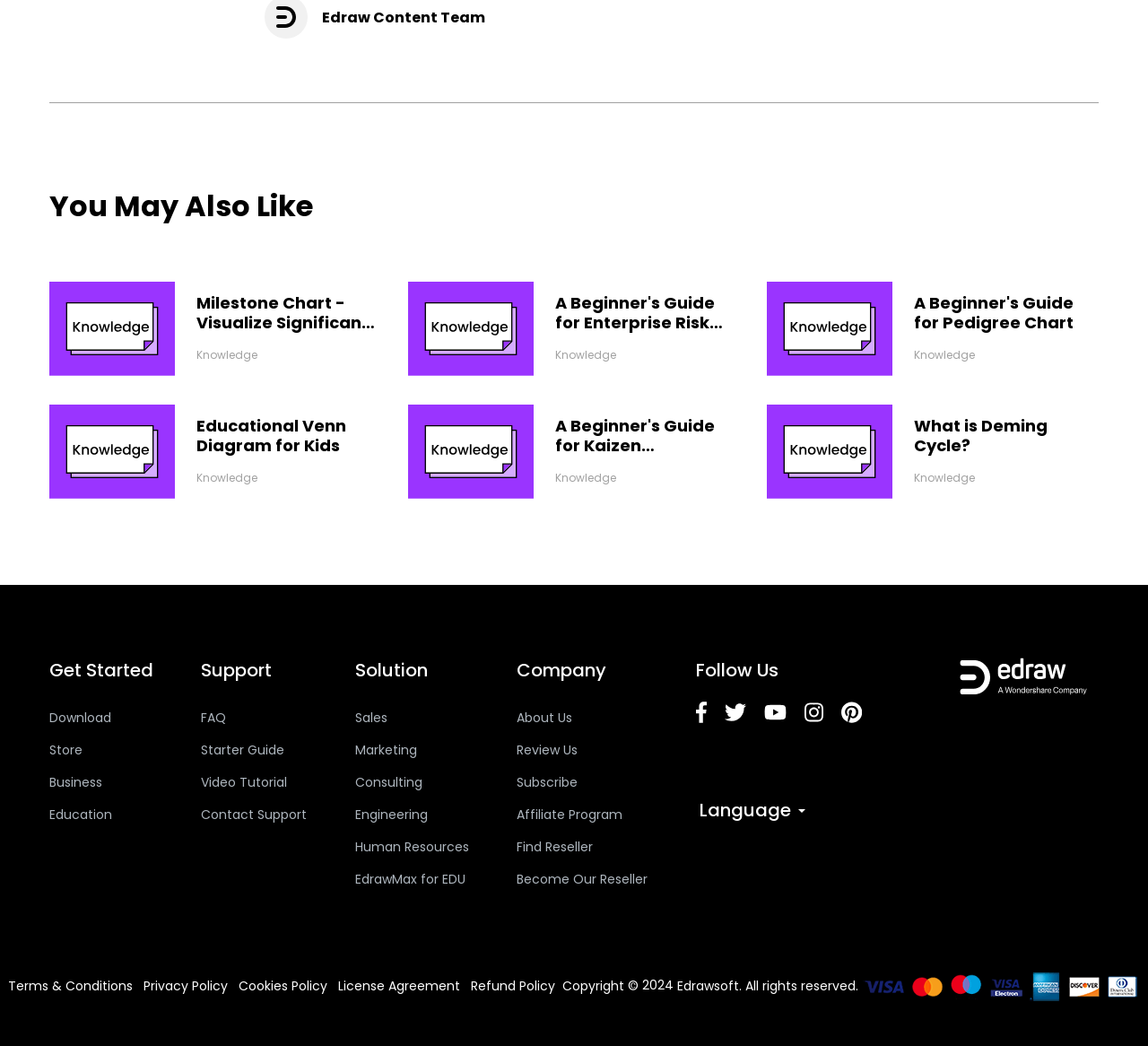Please identify the bounding box coordinates of the element that needs to be clicked to execute the following command: "Click the 'Get Started' button". Provide the bounding box using four float numbers between 0 and 1, formatted as [left, top, right, bottom].

[0.043, 0.628, 0.134, 0.652]